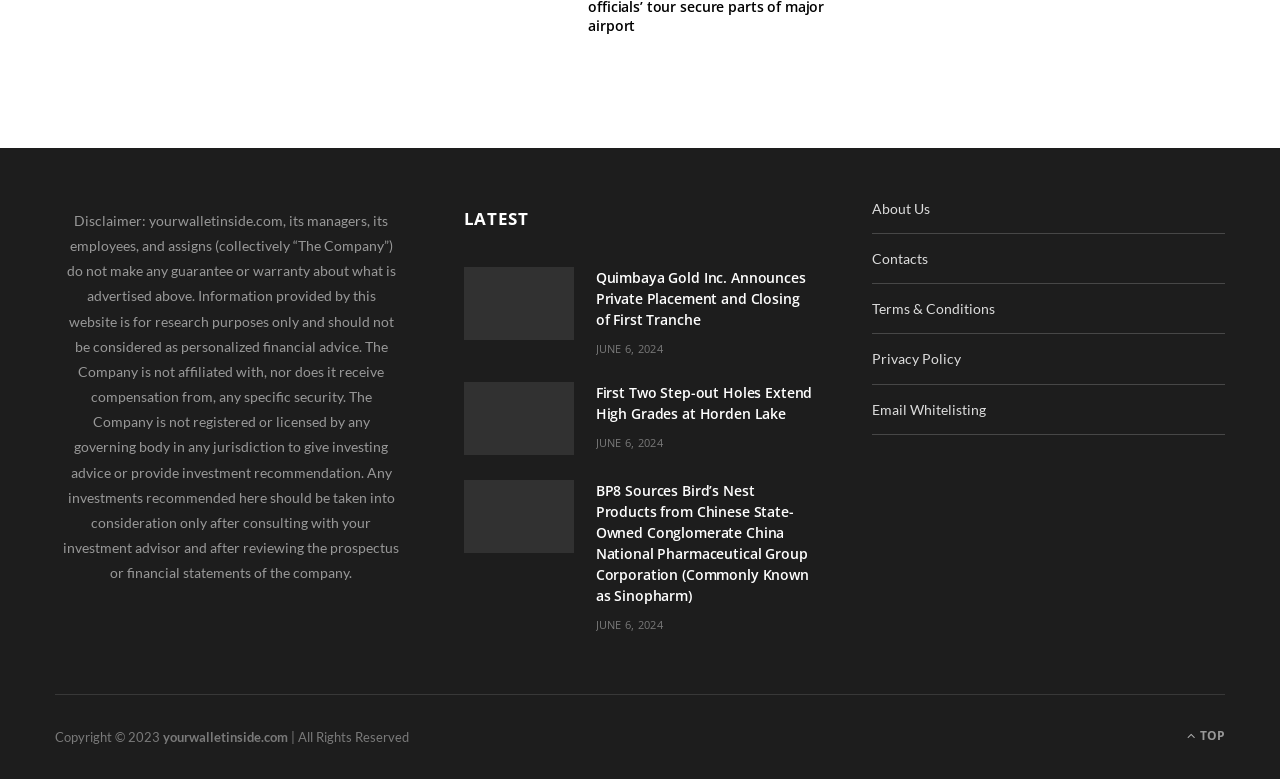Answer with a single word or phrase: 
What is the purpose of the link at the bottom right?

go to top